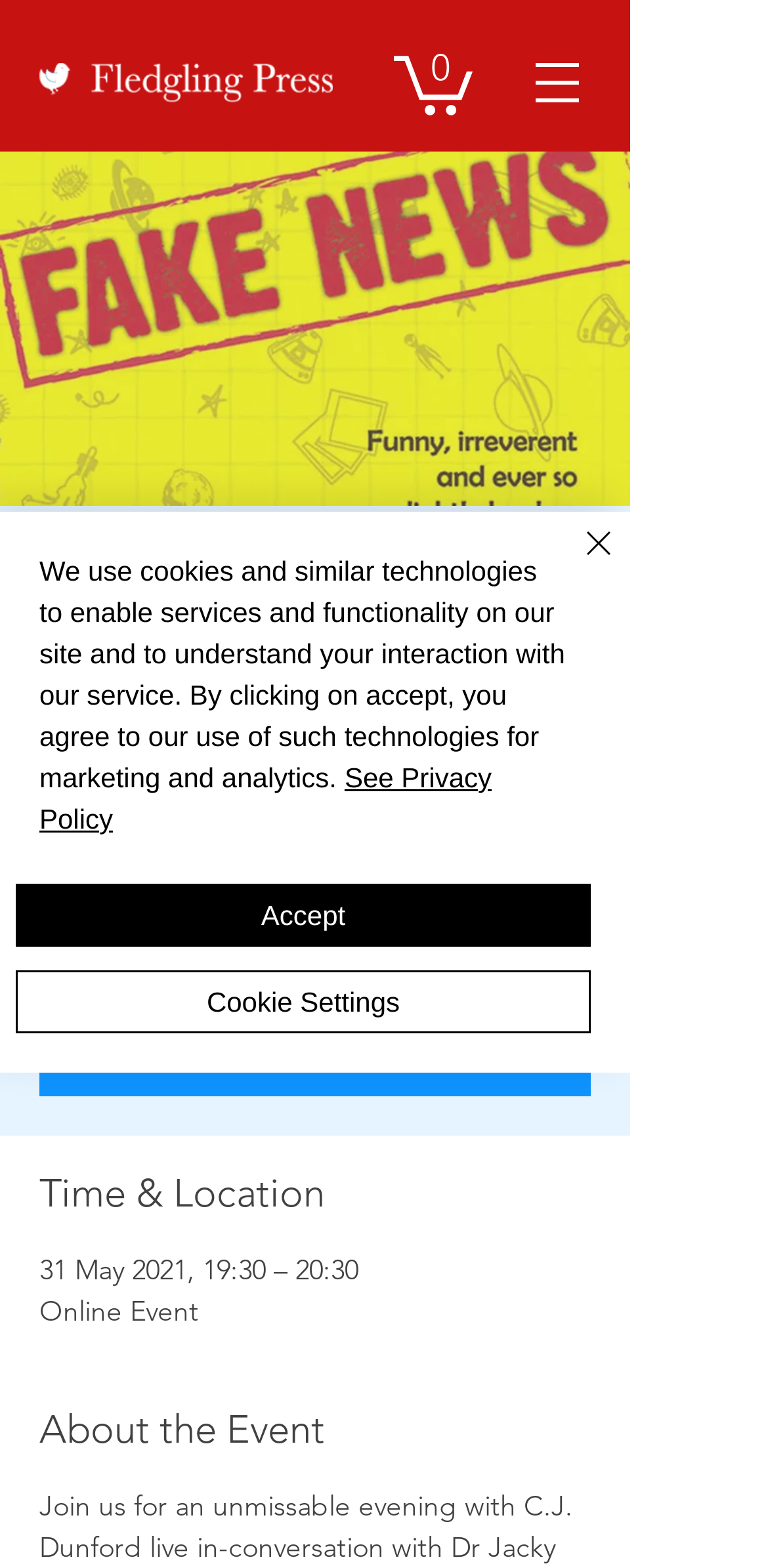Please determine the bounding box coordinates, formatted as (top-left x, top-left y, bottom-right x, bottom-right y), with all values as floating point numbers between 0 and 1. Identify the bounding box of the region described as: alt="Deutschland (Deutsch)"

None